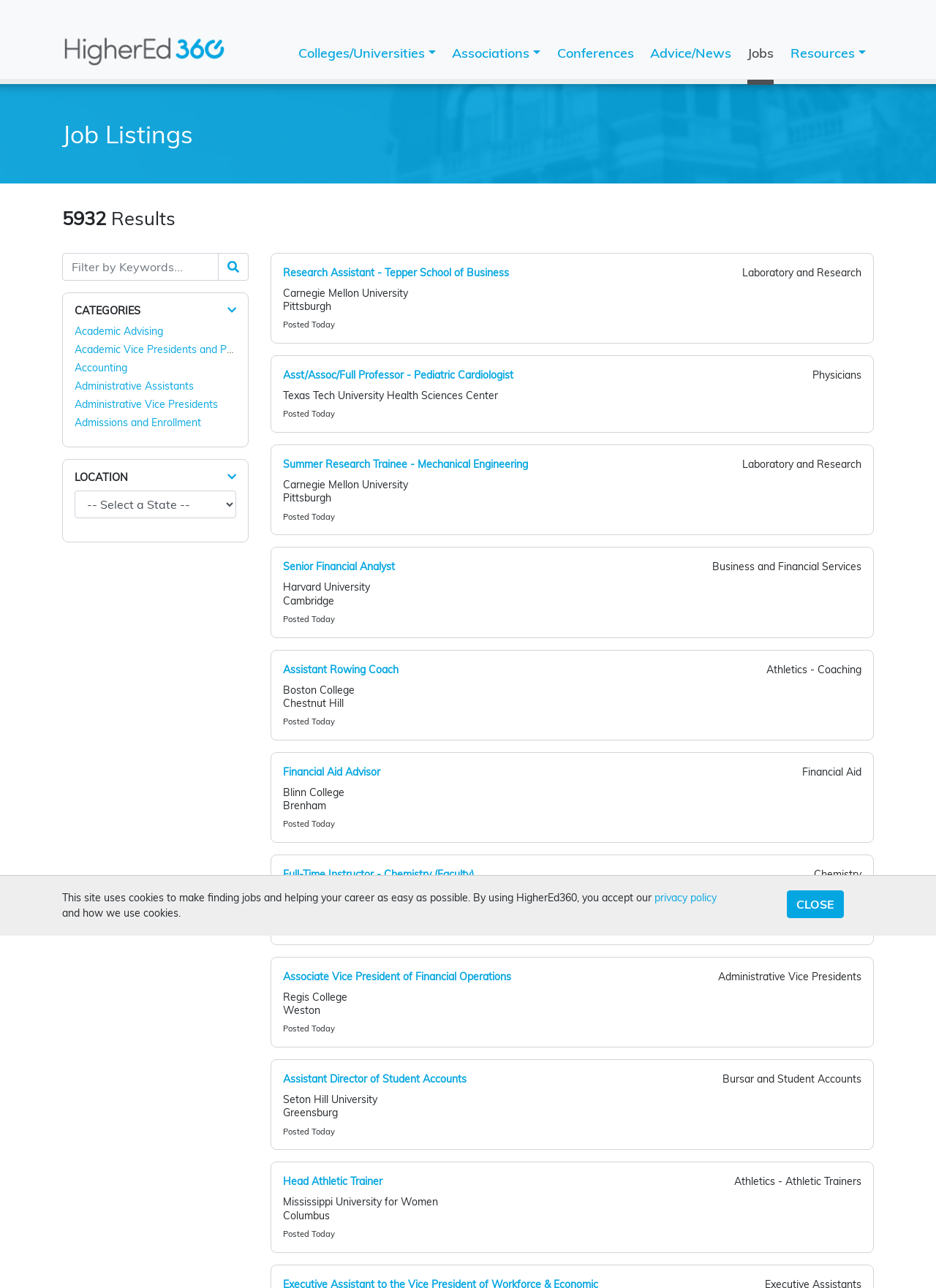Please identify the bounding box coordinates of the element I should click to complete this instruction: 'View Research Assistant - Tepper School of Business job listing'. The coordinates should be given as four float numbers between 0 and 1, like this: [left, top, right, bottom].

[0.302, 0.207, 0.544, 0.217]